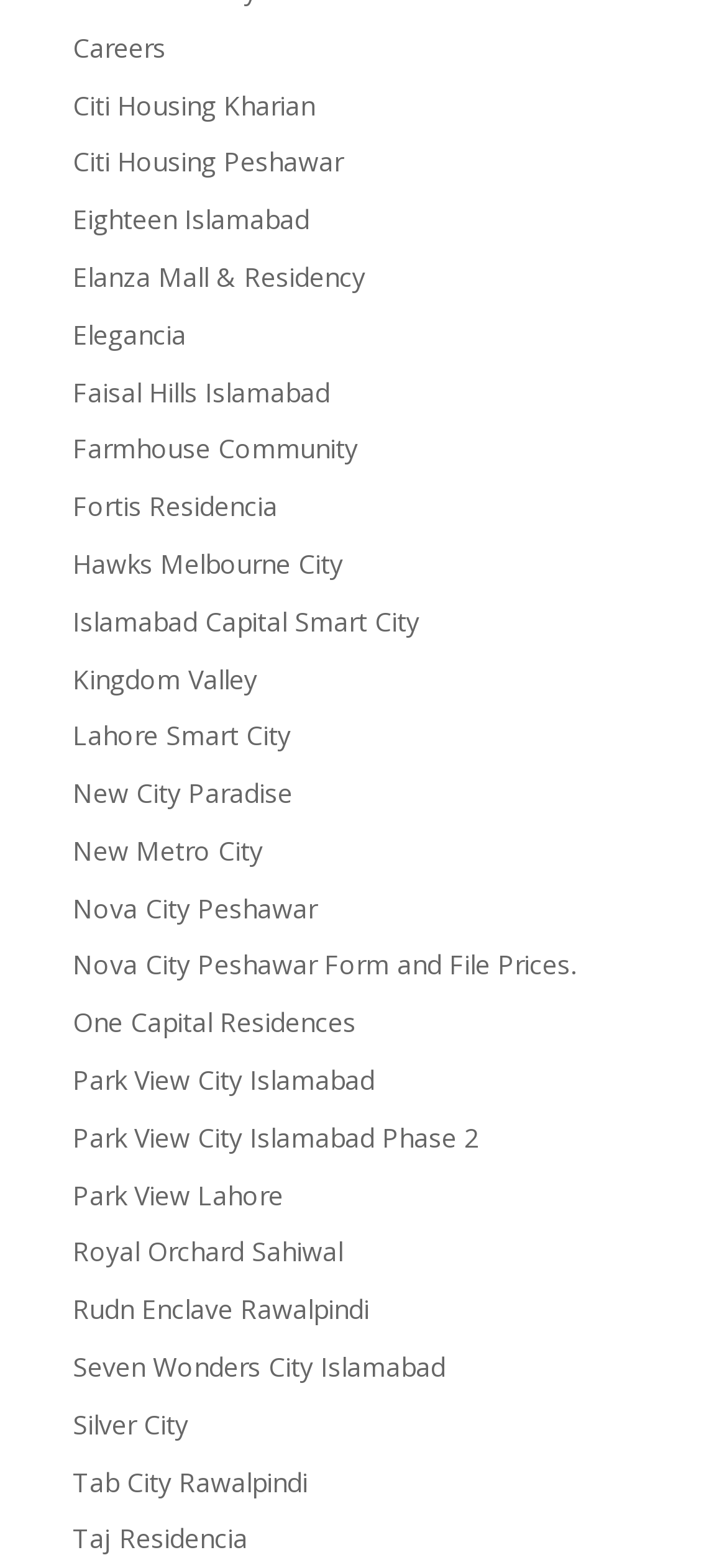Determine the bounding box coordinates of the element's region needed to click to follow the instruction: "Visit Faisal Hills Islamabad". Provide these coordinates as four float numbers between 0 and 1, formatted as [left, top, right, bottom].

[0.1, 0.238, 0.454, 0.261]